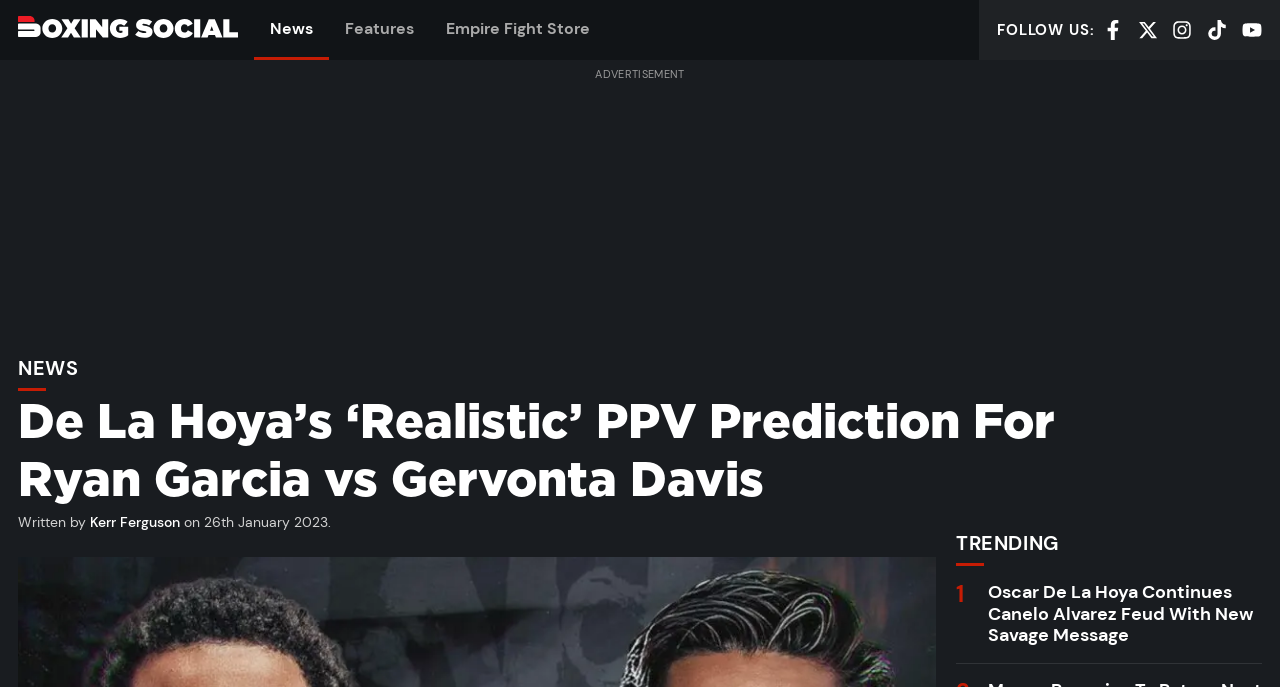Provide a brief response to the question using a single word or phrase: 
What are the social media platforms available for following?

Facebook, X, Instagram, TikTok, YouTube